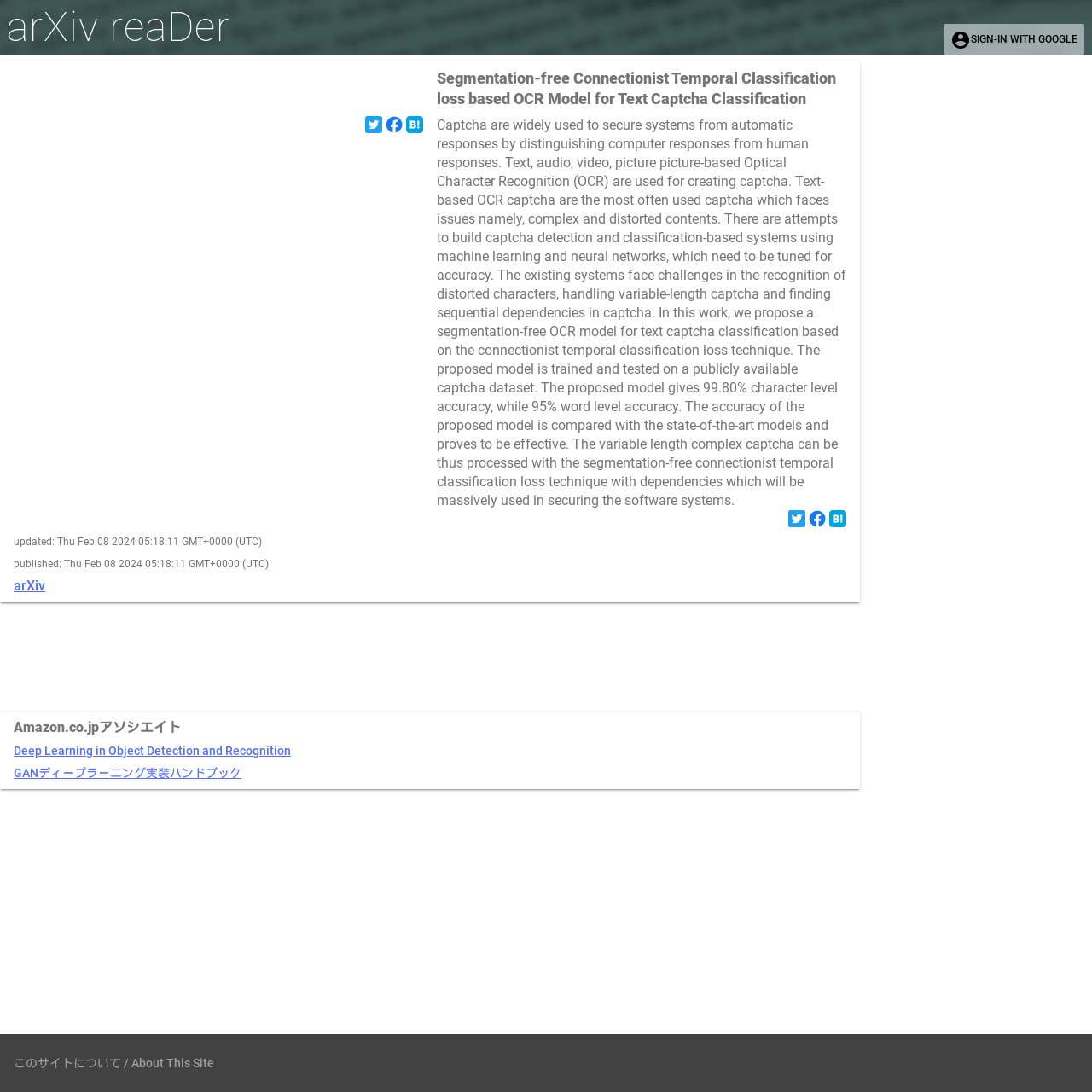Given the element description このサイトについて / About This Site, specify the bounding box coordinates of the corresponding UI element in the format (top-left x, top-left y, bottom-right x, bottom-right y). All values must be between 0 and 1.

[0.012, 0.967, 0.196, 0.98]